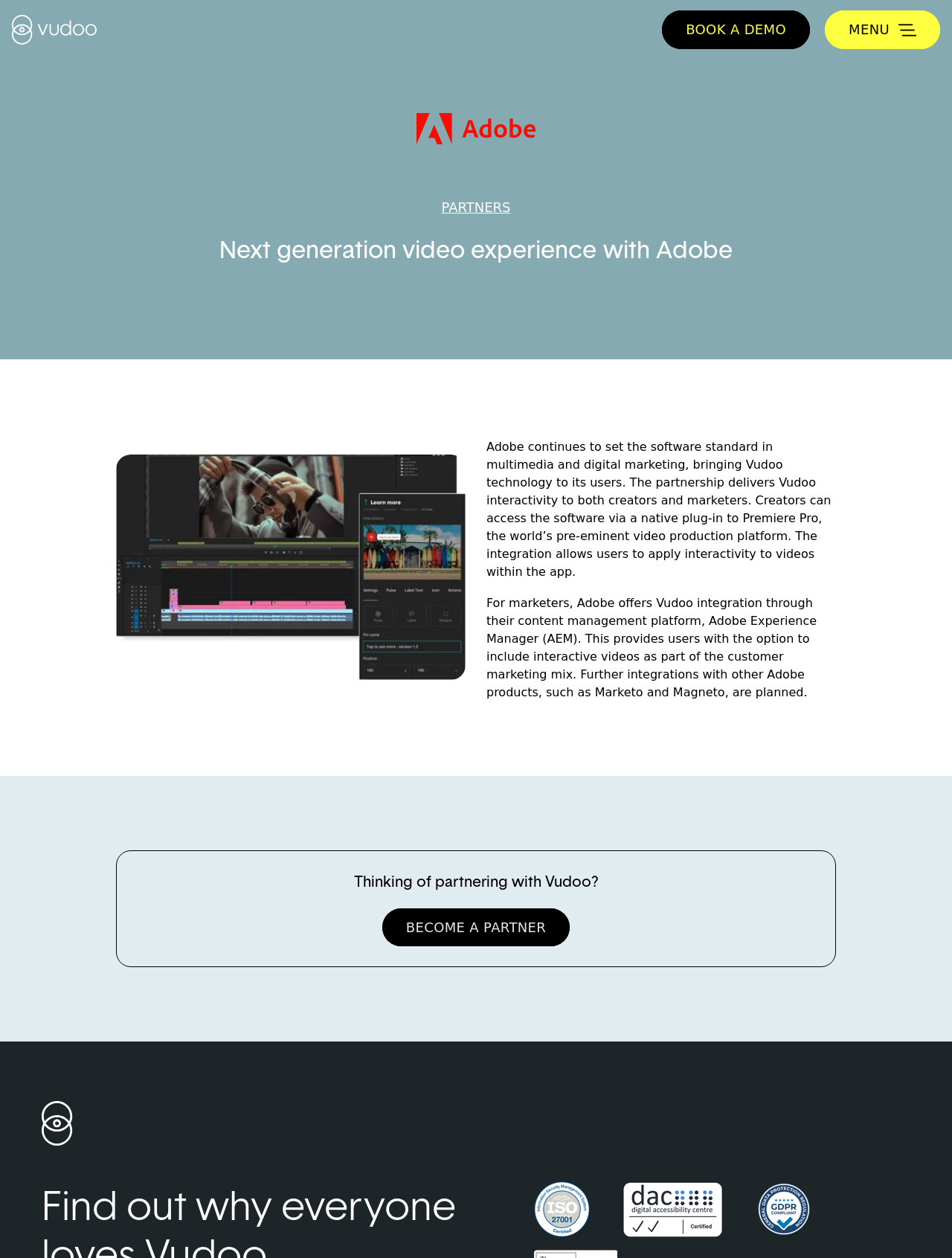Extract the bounding box of the UI element described as: "parent_node: BOOK A DEMO".

[0.012, 0.0, 0.102, 0.047]